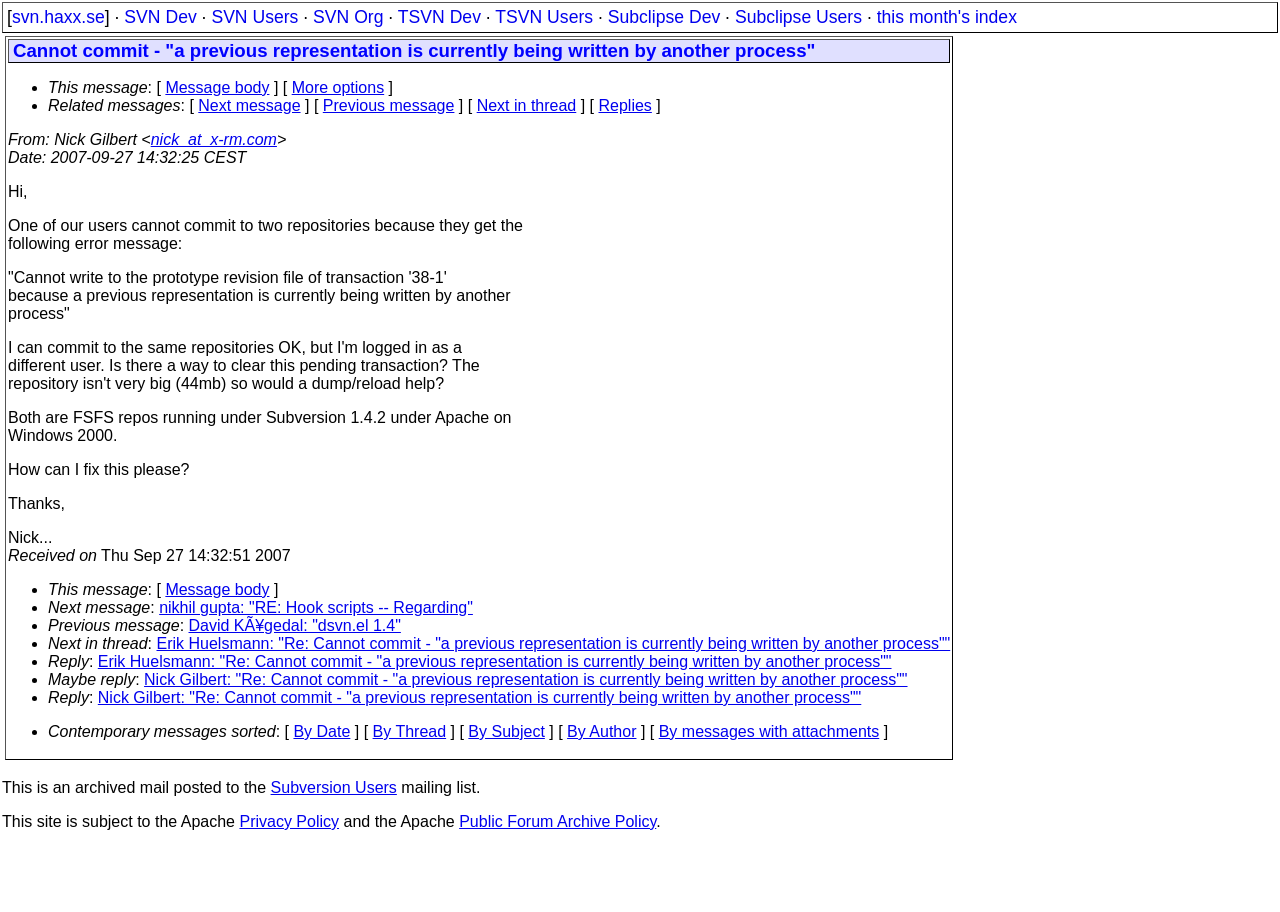What is the topic of the discussion?
Refer to the image and give a detailed response to the question.

The topic of the discussion is an error message related to Subversion, a version control system, where a user is unable to commit to two repositories due to a pending transaction.